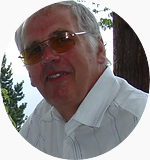How many years has Ian Westrope been involved in the village?
From the image, respond with a single word or phrase.

68